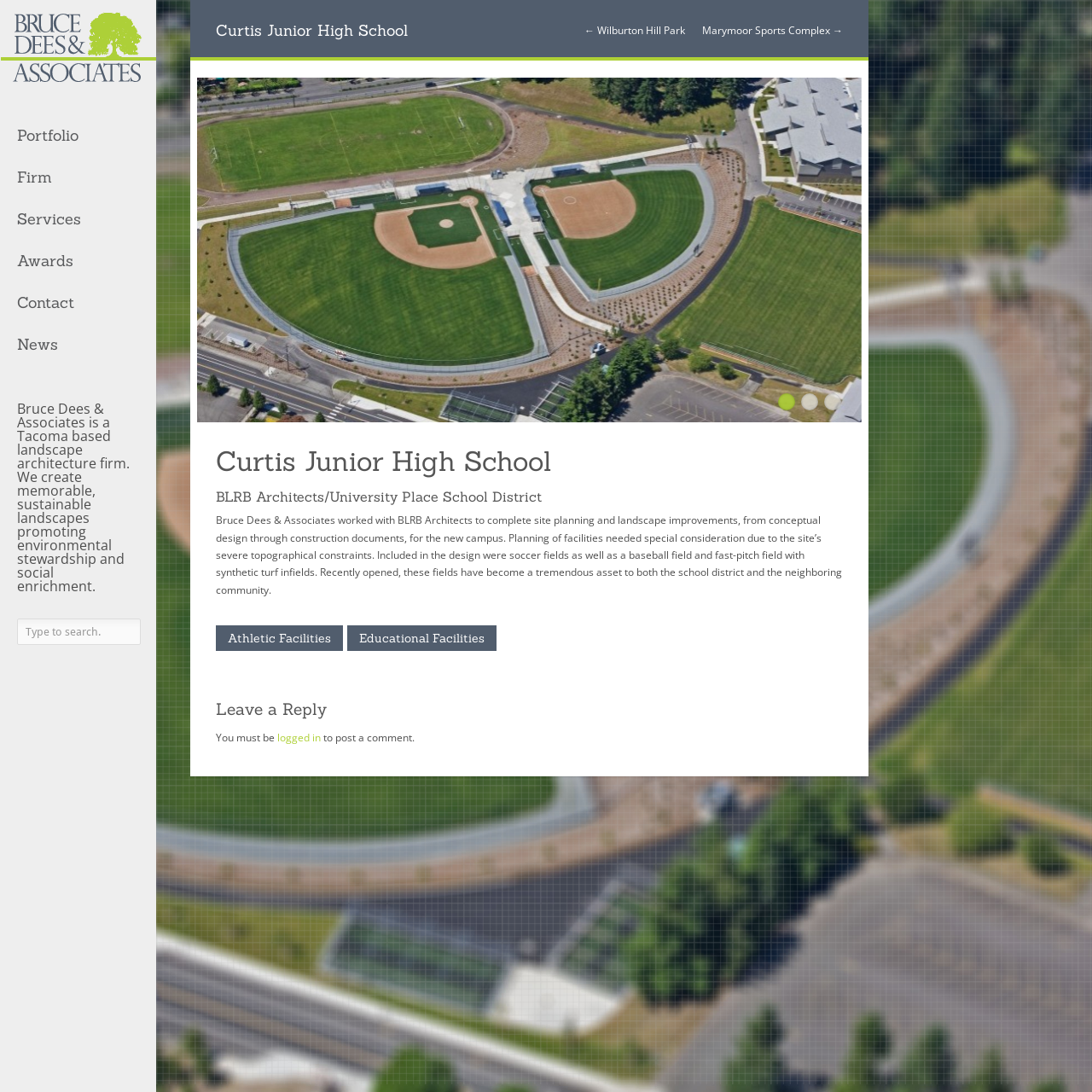What type of facilities did Bruce Dees & Associates design for Curtis Junior High School?
Use the information from the screenshot to give a comprehensive response to the question.

The answer can be found in the text 'Bruce Dees & Associates worked with BLRB Architects to complete site planning and landscape improvements... Included in the design were soccer fields as well as a baseball field and fast-pitch field with synthetic turf infields.' This suggests that the firm designed athletic facilities. Additionally, the links 'Athletic Facilities' and 'Educational Facilities' provide further evidence.